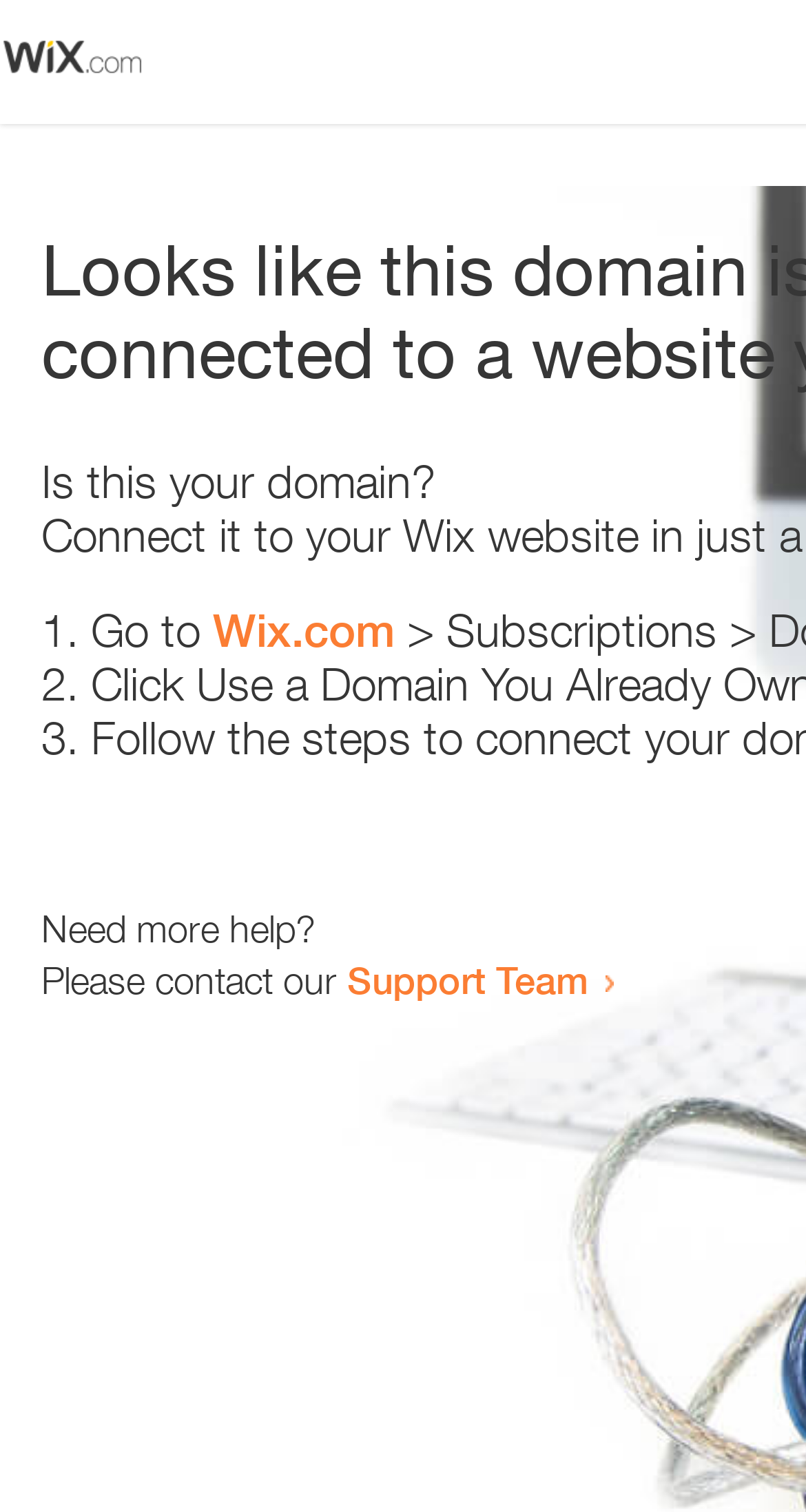Please give a short response to the question using one word or a phrase:
How many list markers are present?

3